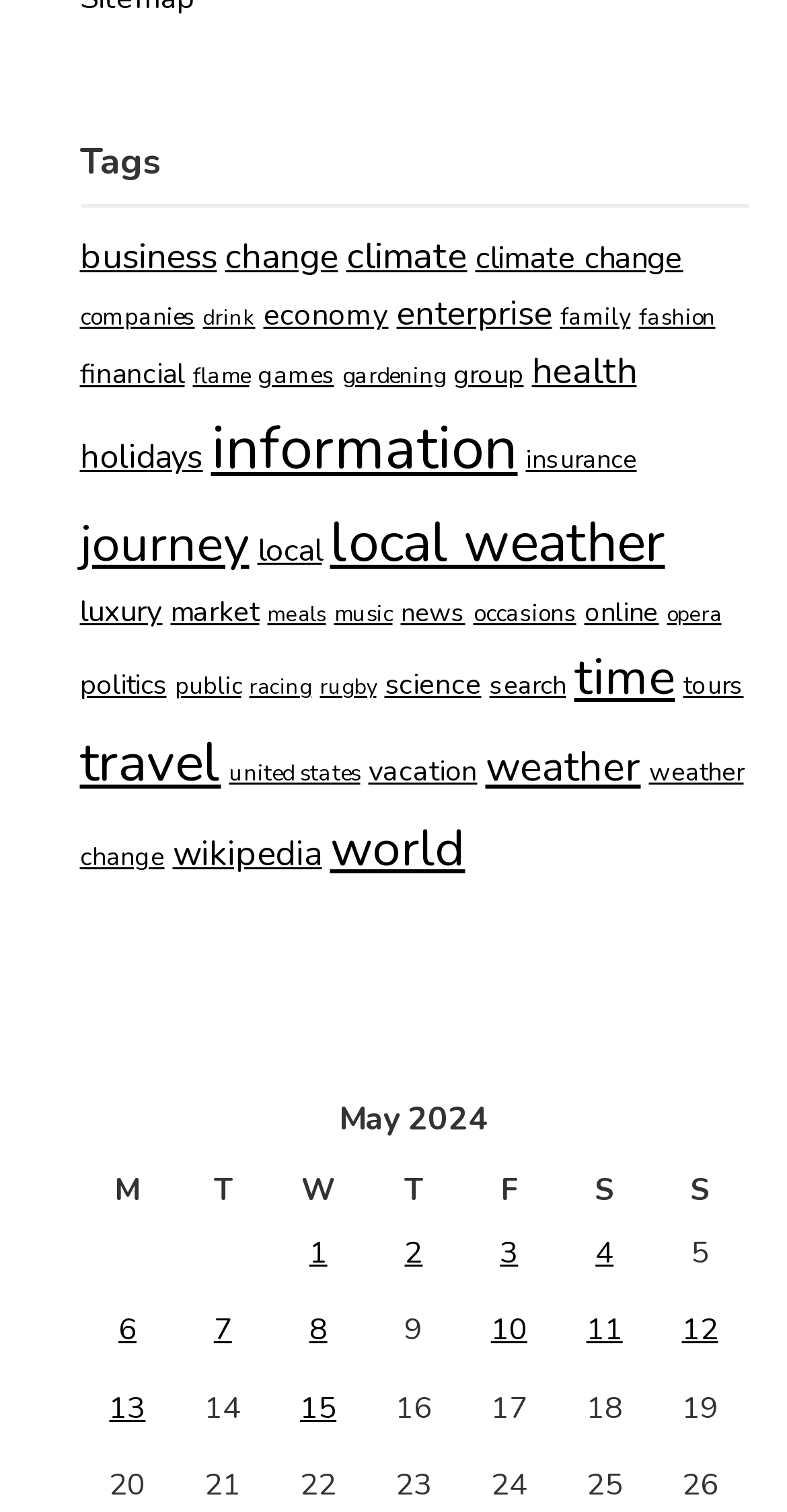Determine the bounding box coordinates of the clickable region to execute the instruction: "Click on the 'business' tag". The coordinates should be four float numbers between 0 and 1, denoted as [left, top, right, bottom].

[0.101, 0.153, 0.276, 0.185]